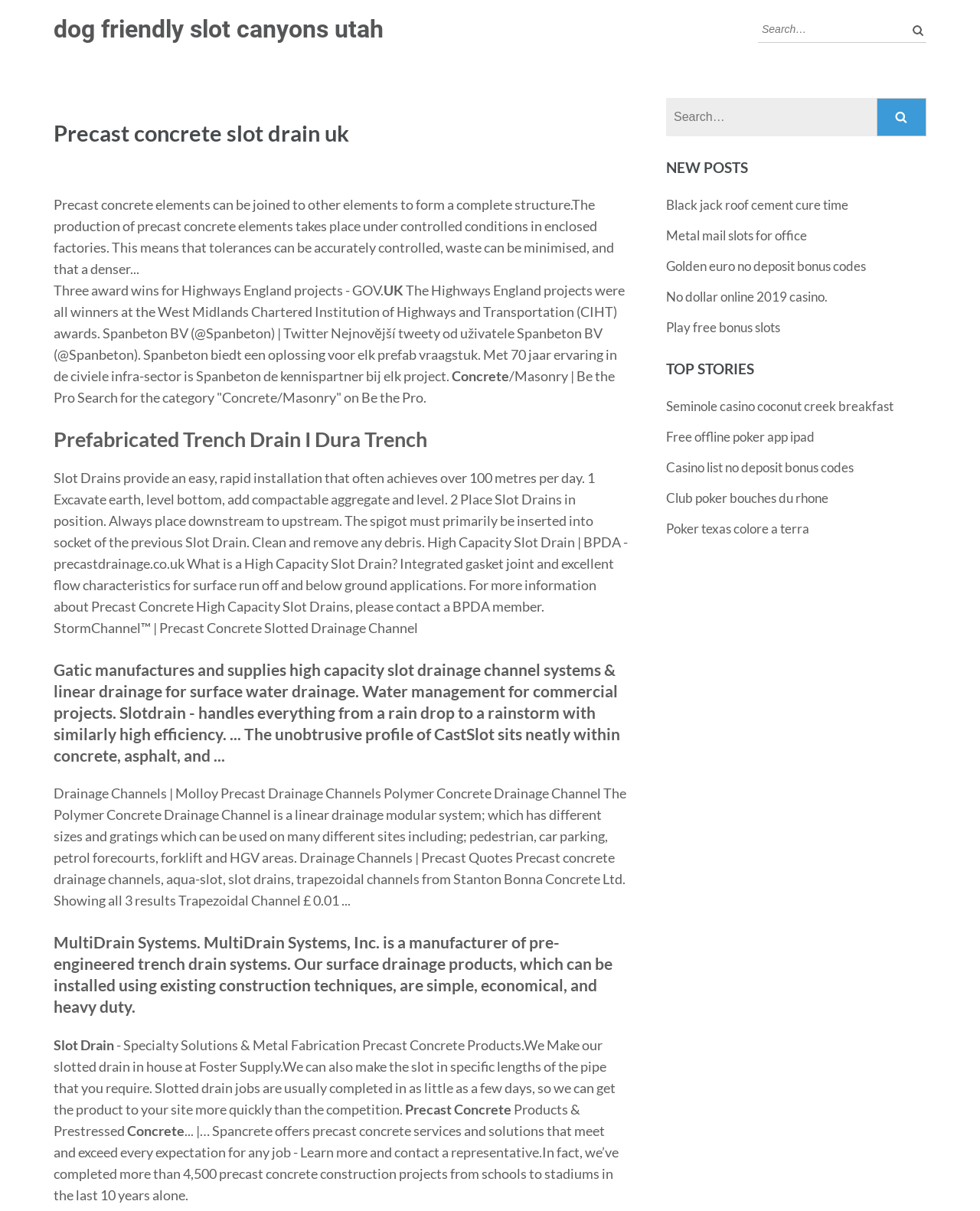Given the content of the image, can you provide a detailed answer to the question?
What is the purpose of Slot Drains?

The webpage explains that Slot Drains provide an easy and rapid installation, often achieving over 100 meters per day, and are used for surface water drainage in various applications, including commercial projects.